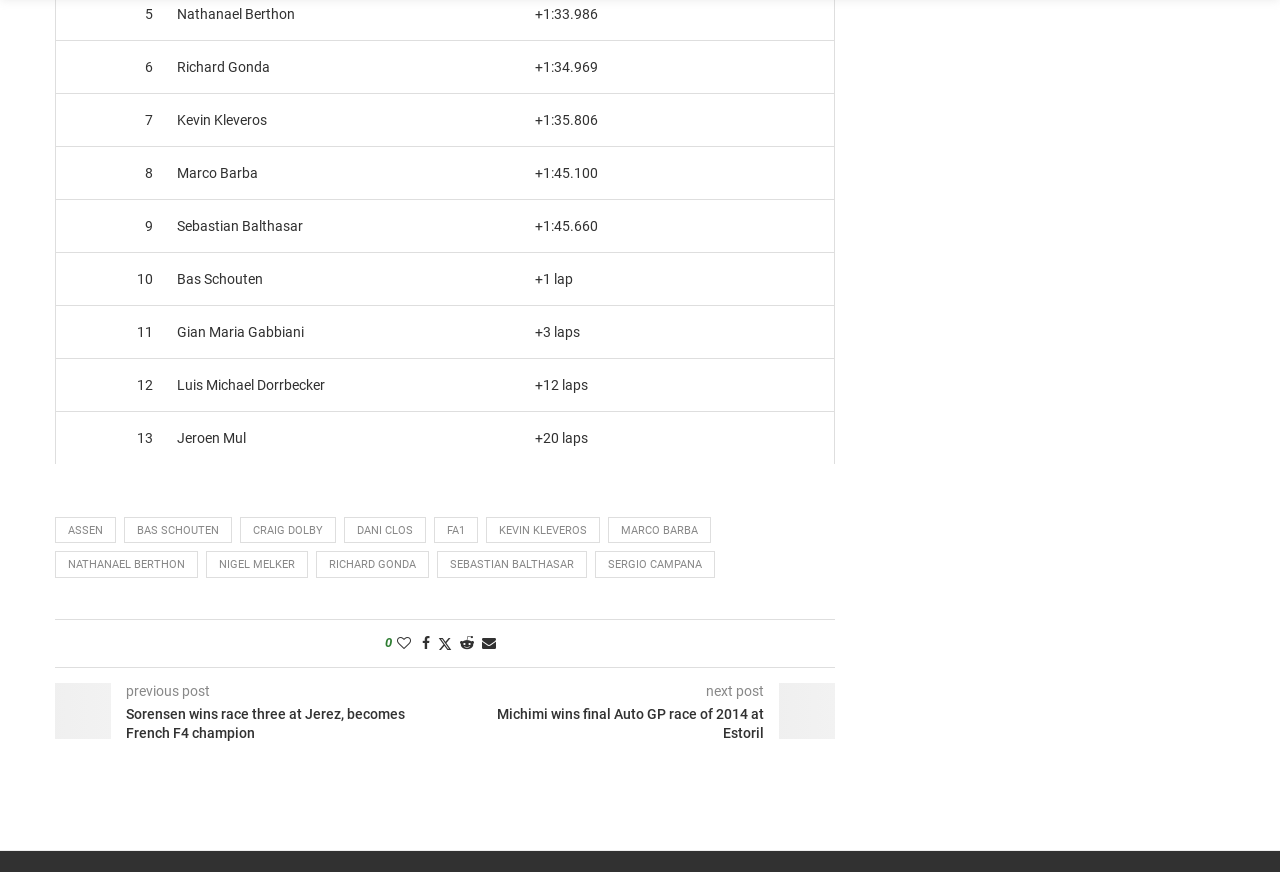Please locate the bounding box coordinates of the element that needs to be clicked to achieve the following instruction: "Click on the link to view BAS SCHOUTEN". The coordinates should be four float numbers between 0 and 1, i.e., [left, top, right, bottom].

[0.097, 0.593, 0.181, 0.623]